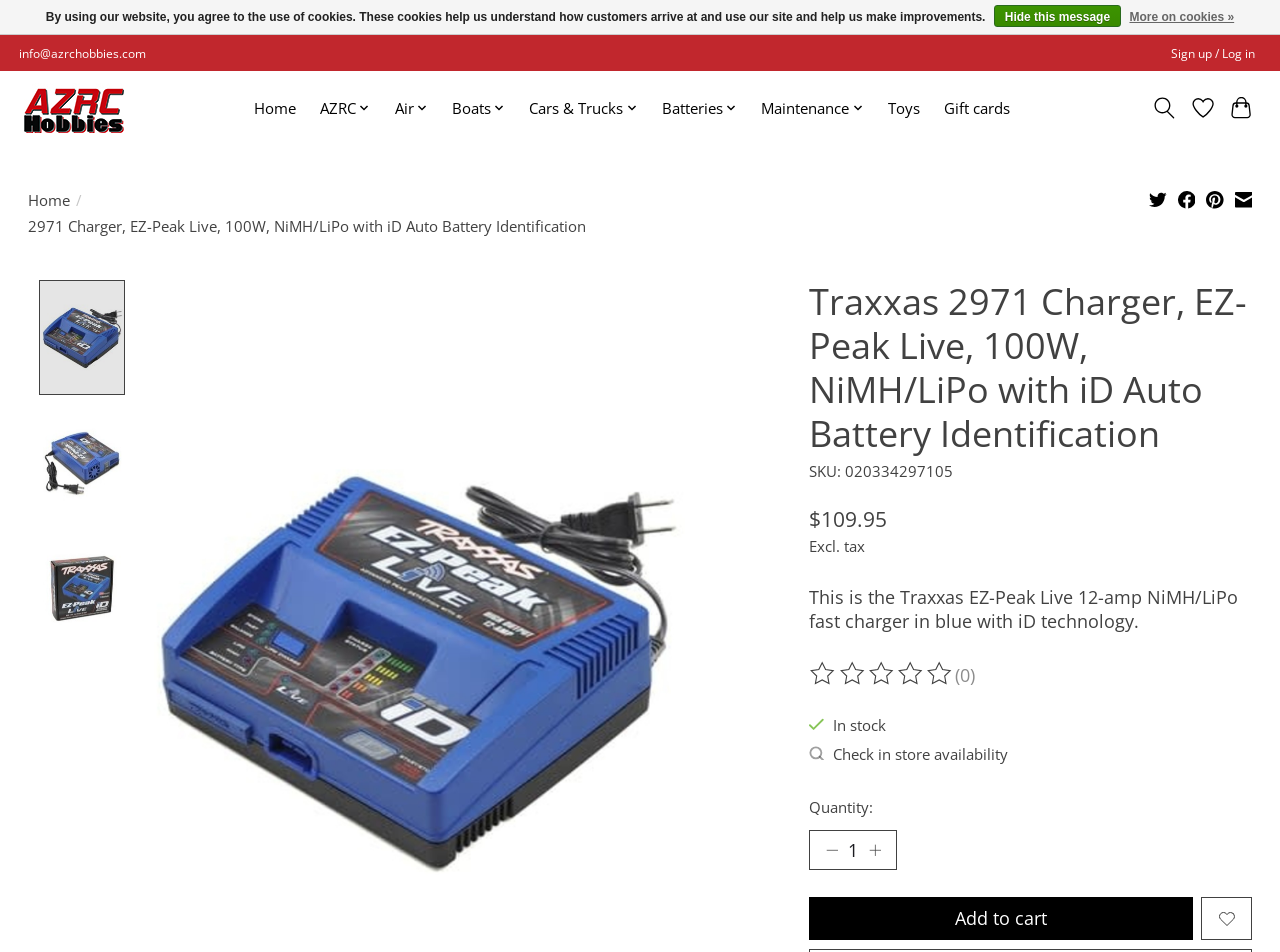Locate the bounding box coordinates of the segment that needs to be clicked to meet this instruction: "Share on Twitter".

[0.898, 0.199, 0.911, 0.224]